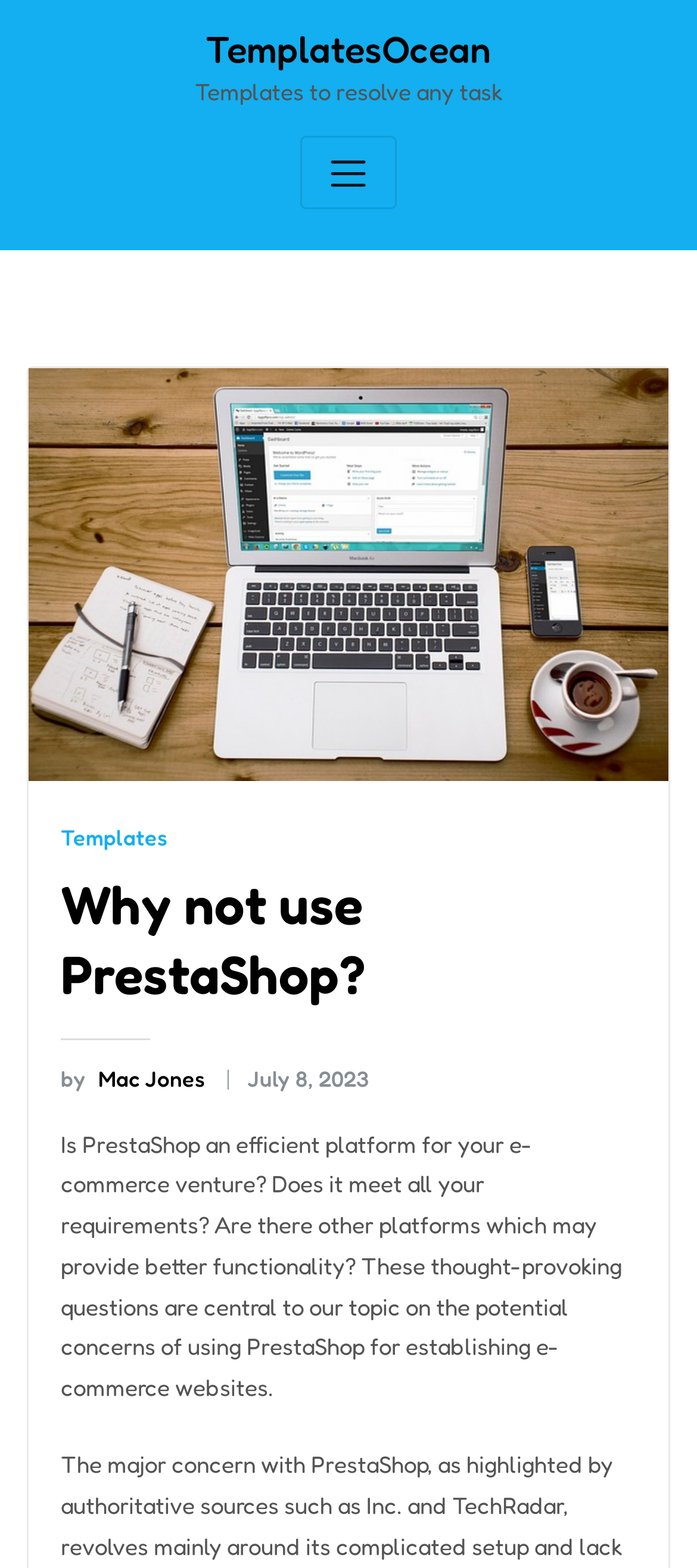Answer the question with a single word or phrase: 
When was the article published?

July 8, 2023